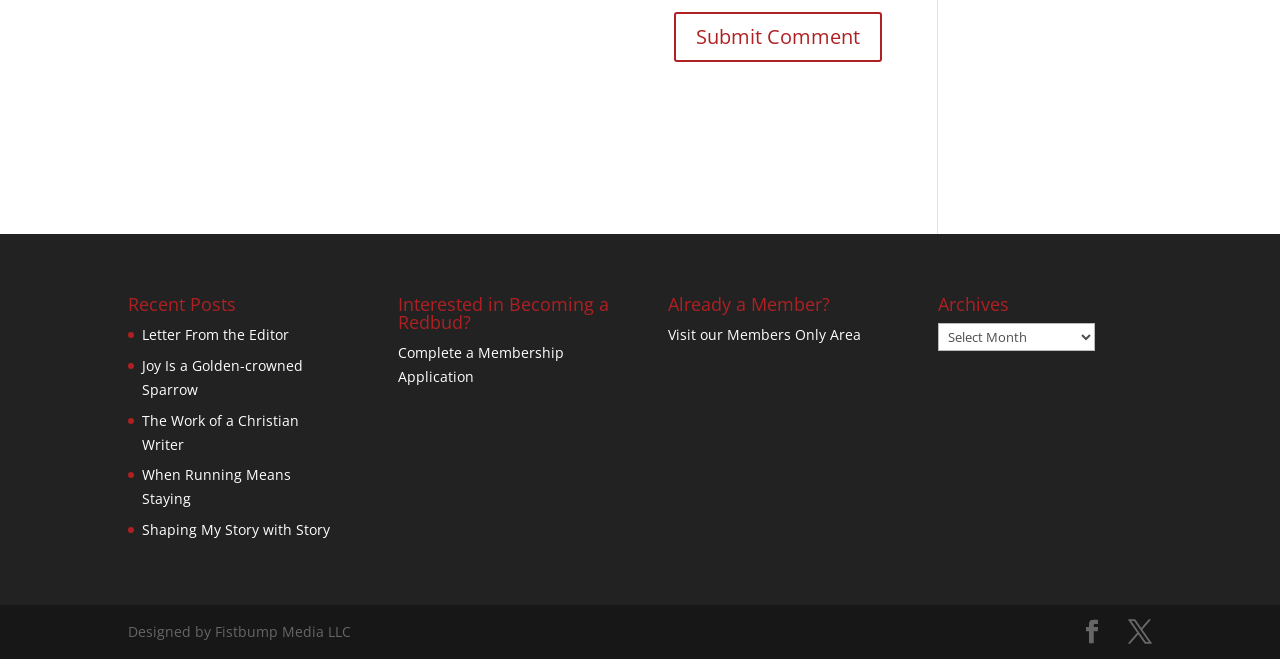Identify the bounding box coordinates of the region I need to click to complete this instruction: "Explore the archives".

[0.733, 0.448, 0.856, 0.491]